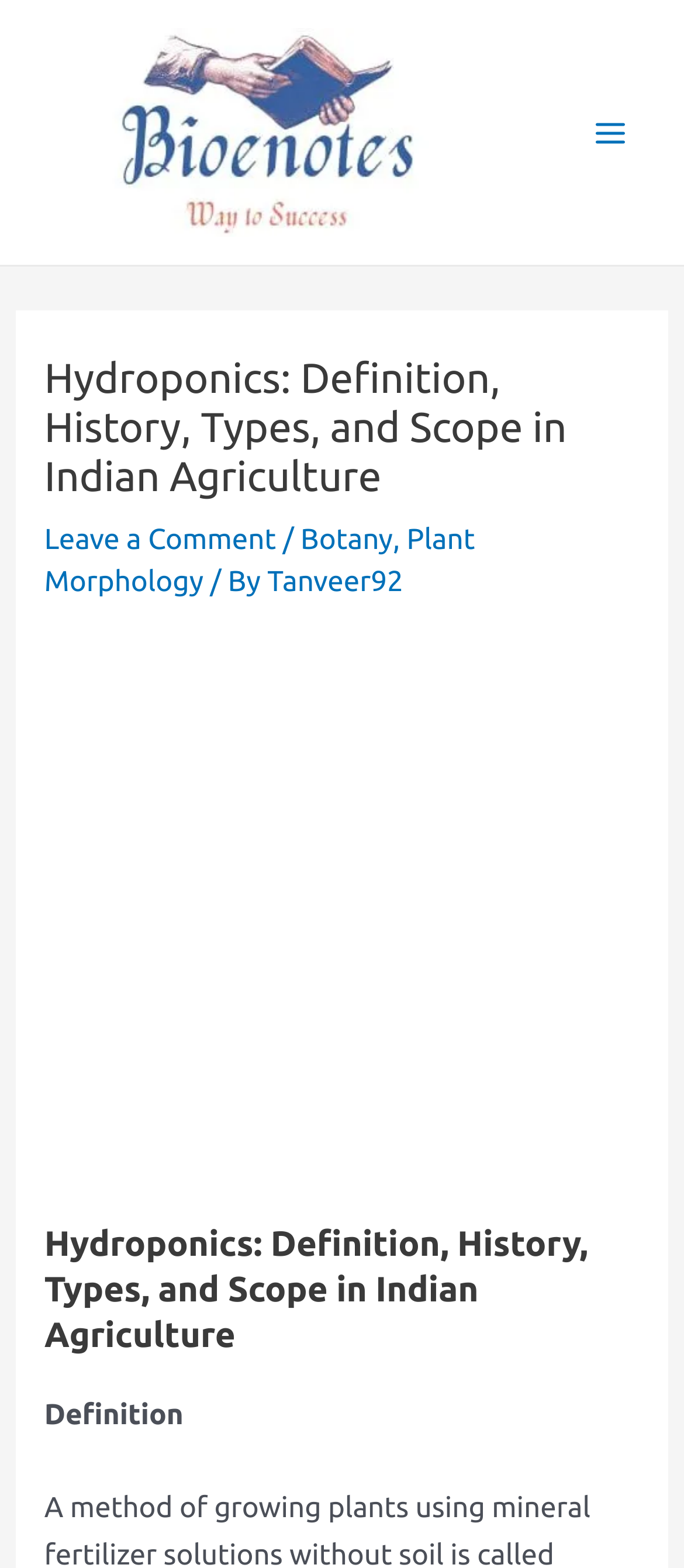Provide a thorough description of the webpage's content and layout.

The webpage is about Hydroponics, a method of growing plants using mineral fertilizer solutions without soil. At the top left, there is a logo image of "Bio eNotes" with a link to the website. Next to the logo, there is a main menu button. 

Below the logo and main menu button, there is a header section that spans almost the entire width of the page. The header contains a heading that reads "Hydroponics: Definition, History, Types, and Scope in Indian Agriculture". Below the heading, there are links to "Leave a Comment", "Botany", and "Plant Morphology", separated by slash and comma characters. The author's name, "Tanveer92", is also mentioned in this section.

The main content of the webpage is an iframe that takes up most of the page's width and height, and is likely an advertisement. Above the iframe, there is a repeated heading that reads "Hydroponics: Definition, History, Types, and Scope in Indian Agriculture", which is likely the title of the article or page.